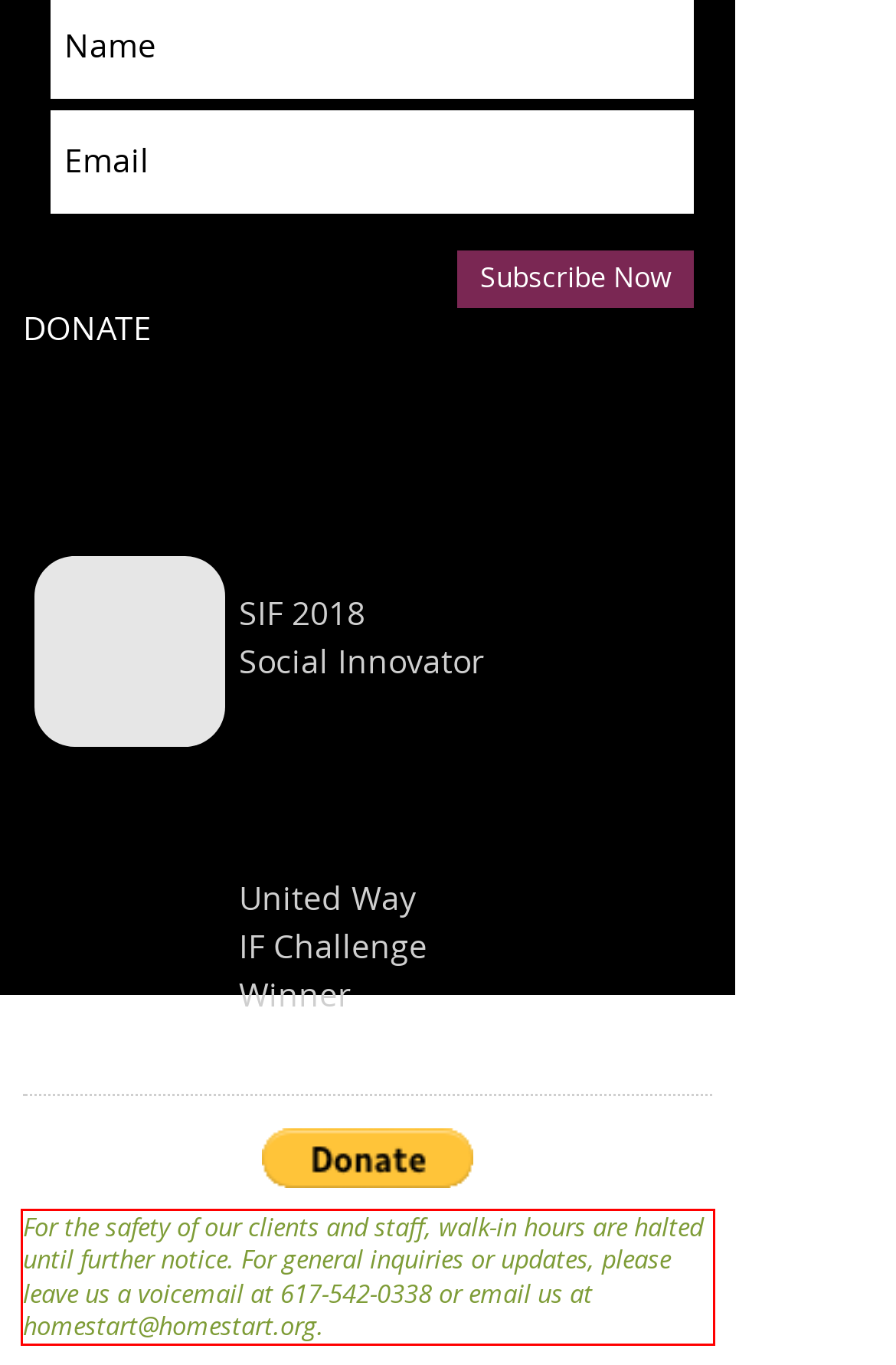Please perform OCR on the UI element surrounded by the red bounding box in the given webpage screenshot and extract its text content.

For the safety of our clients and staff, walk-in hours are halted until further notice. For general inquiries or updates, please leave us a voicemail at 617-542-0338 or email us at homestart@homestart.org.